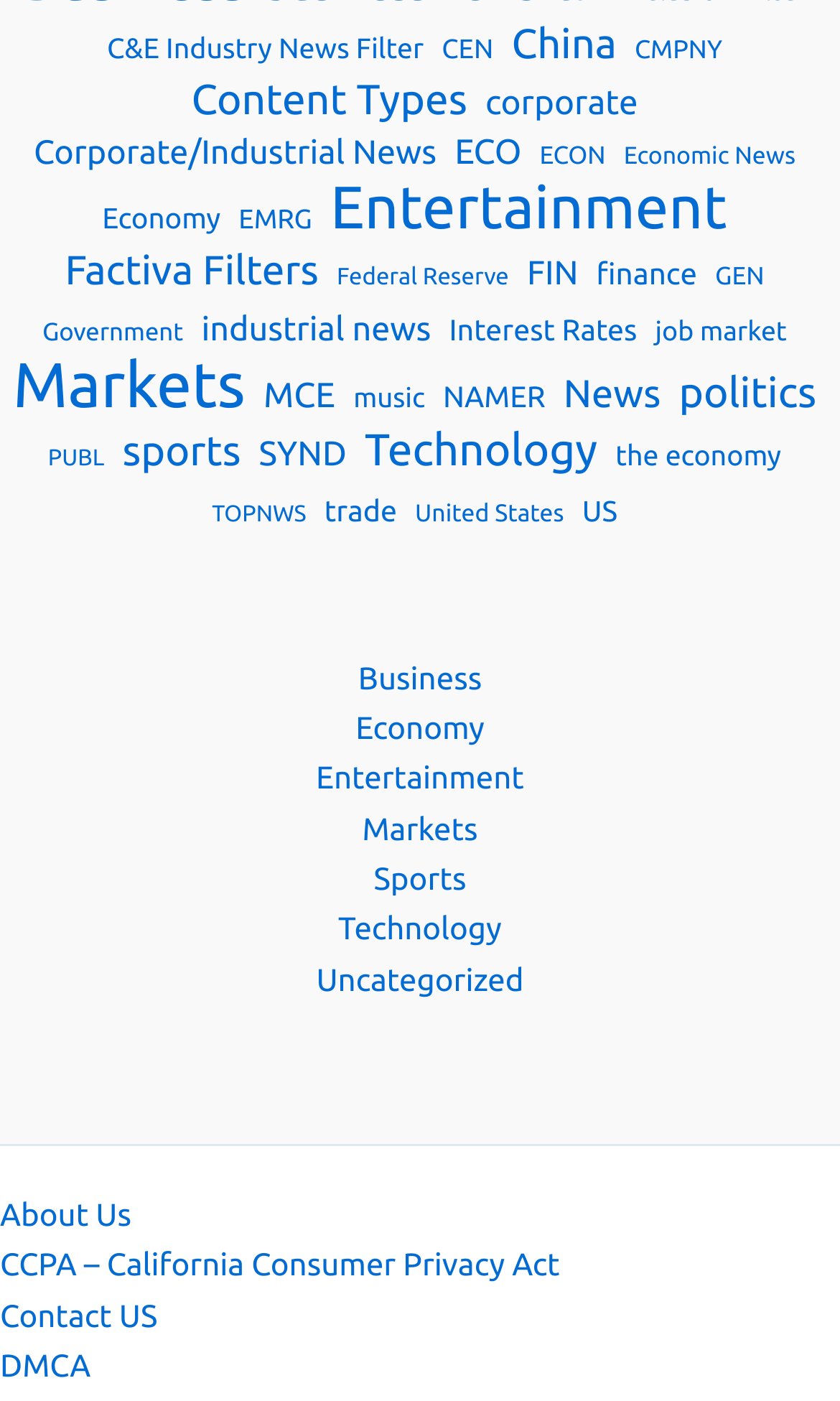Find the bounding box coordinates for the element that must be clicked to complete the instruction: "View Products". The coordinates should be four float numbers between 0 and 1, indicated as [left, top, right, bottom].

None